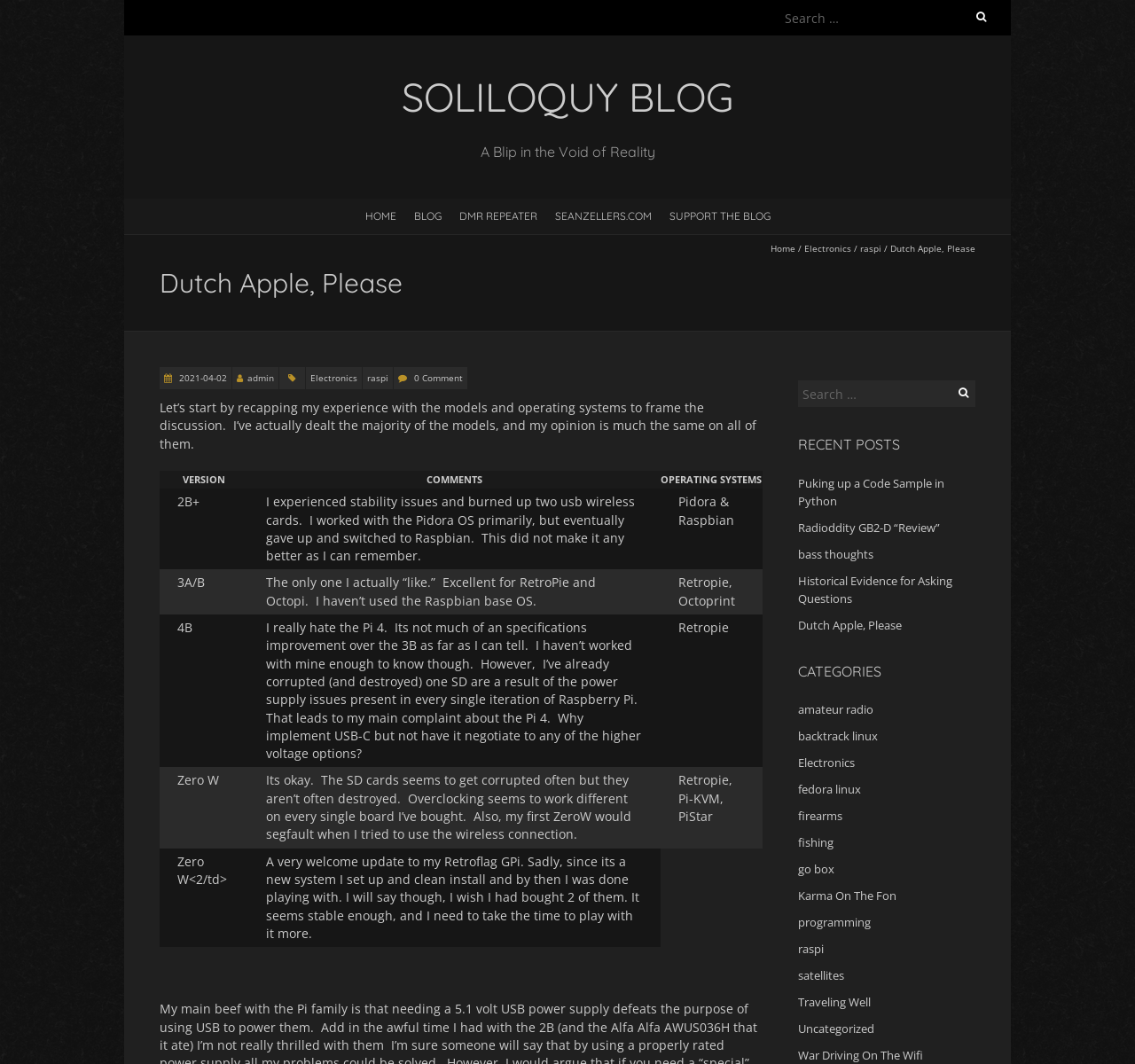Using the format (top-left x, top-left y, bottom-right x, bottom-right y), and given the element description, identify the bounding box coordinates within the screenshot: Karma On The Fon

[0.703, 0.834, 0.79, 0.849]